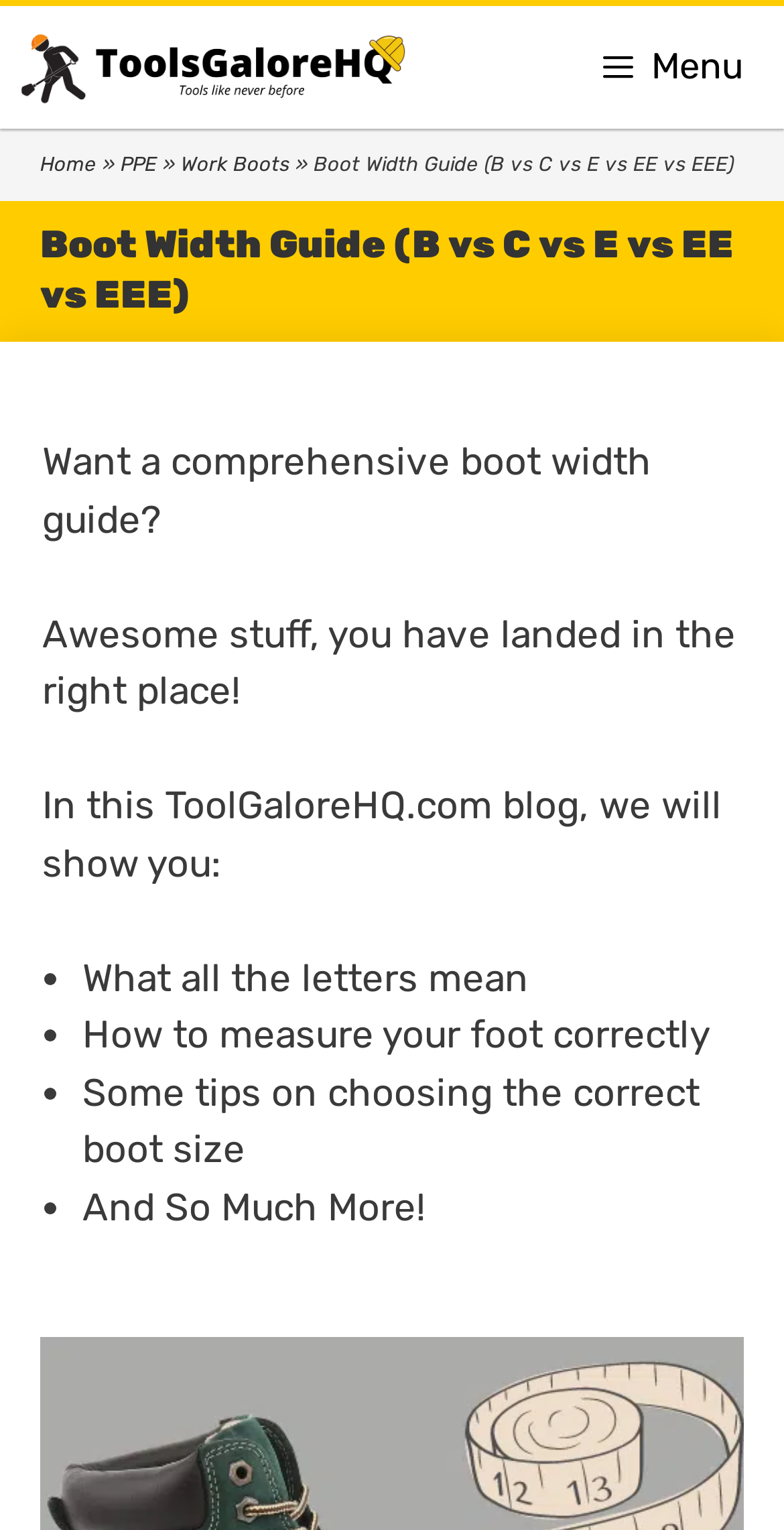What is the name of the website?
Based on the image, answer the question with a single word or brief phrase.

ToolsGaloreHQ